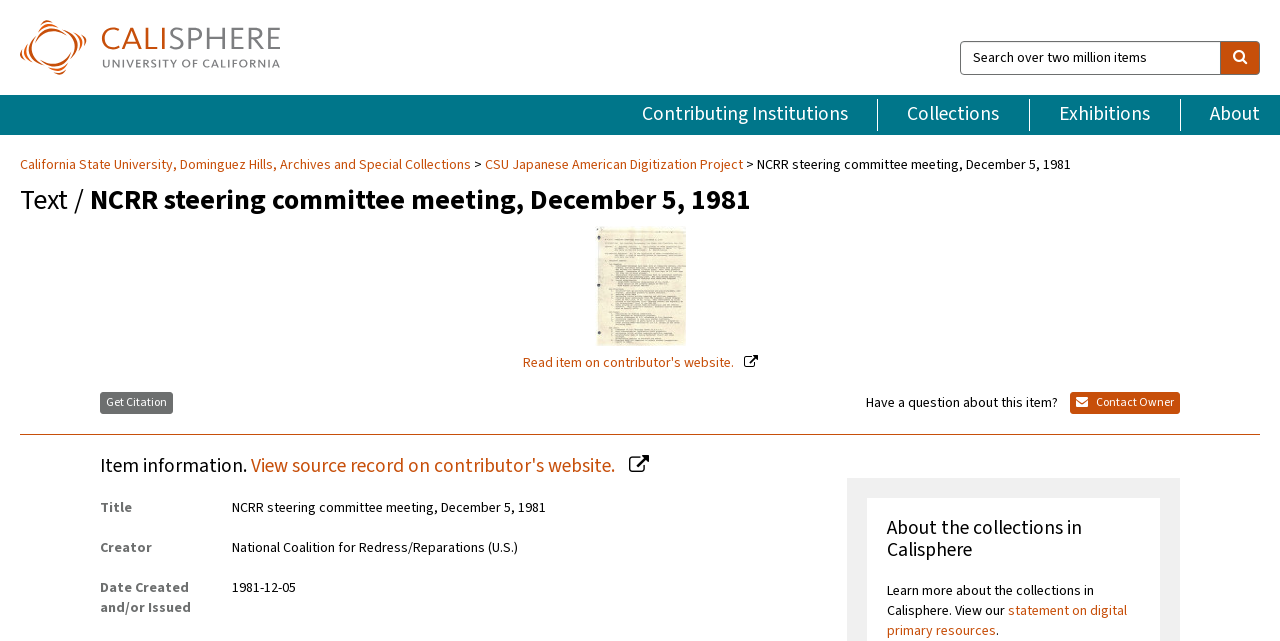What can be done with the item on the contributor's website?
Based on the screenshot, answer the question with a single word or phrase.

View source record